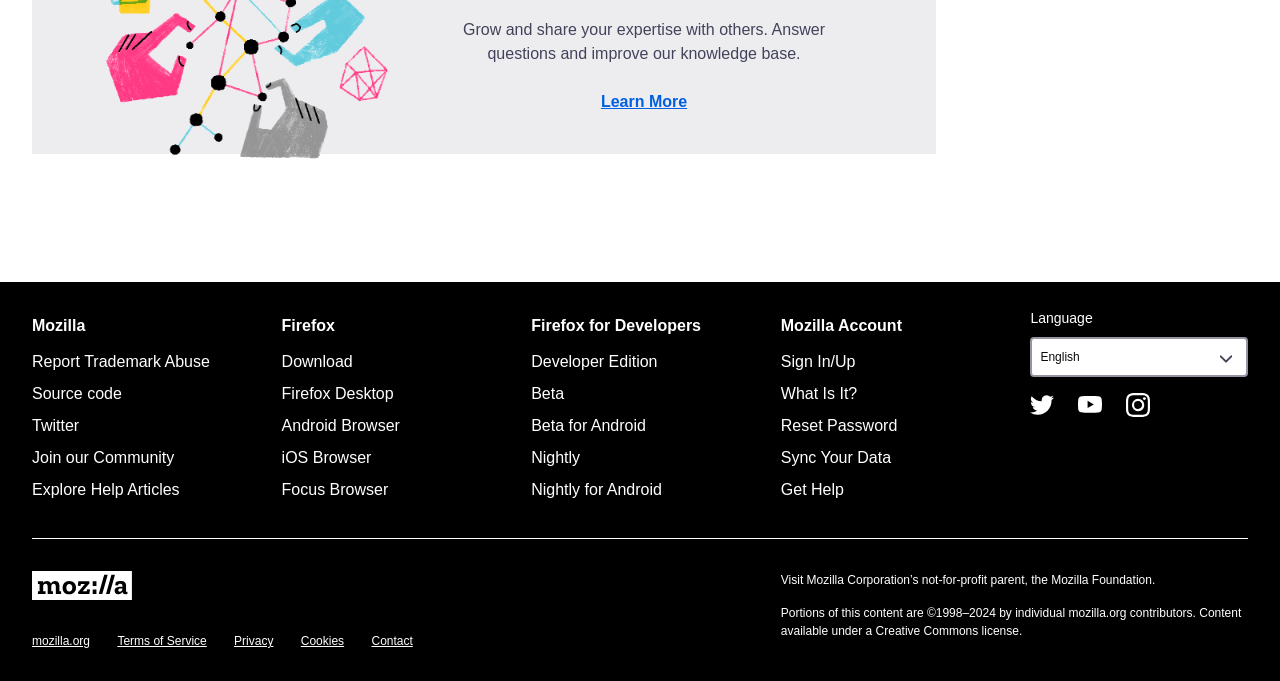Determine the bounding box coordinates of the clickable region to execute the instruction: "Sign in or up to Mozilla Account". The coordinates should be four float numbers between 0 and 1, denoted as [left, top, right, bottom].

[0.61, 0.518, 0.668, 0.543]